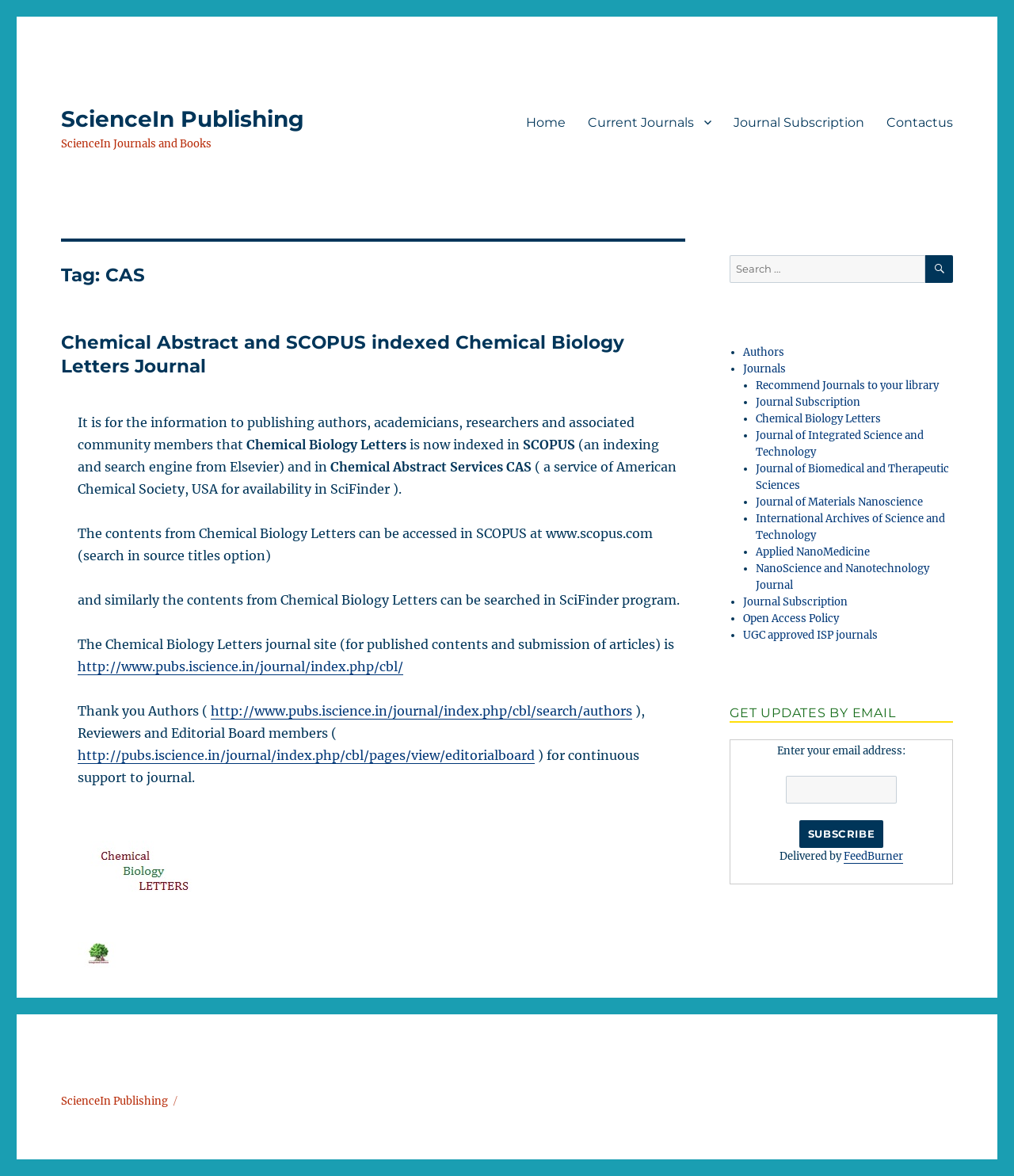What is the name of the organization that provides the indexing and search engine?
Please respond to the question with as much detail as possible.

The answer can be found in the article section of the webpage, where it is mentioned that the journal is now indexed in SCOPUS, which is an indexing and search engine from Elsevier.